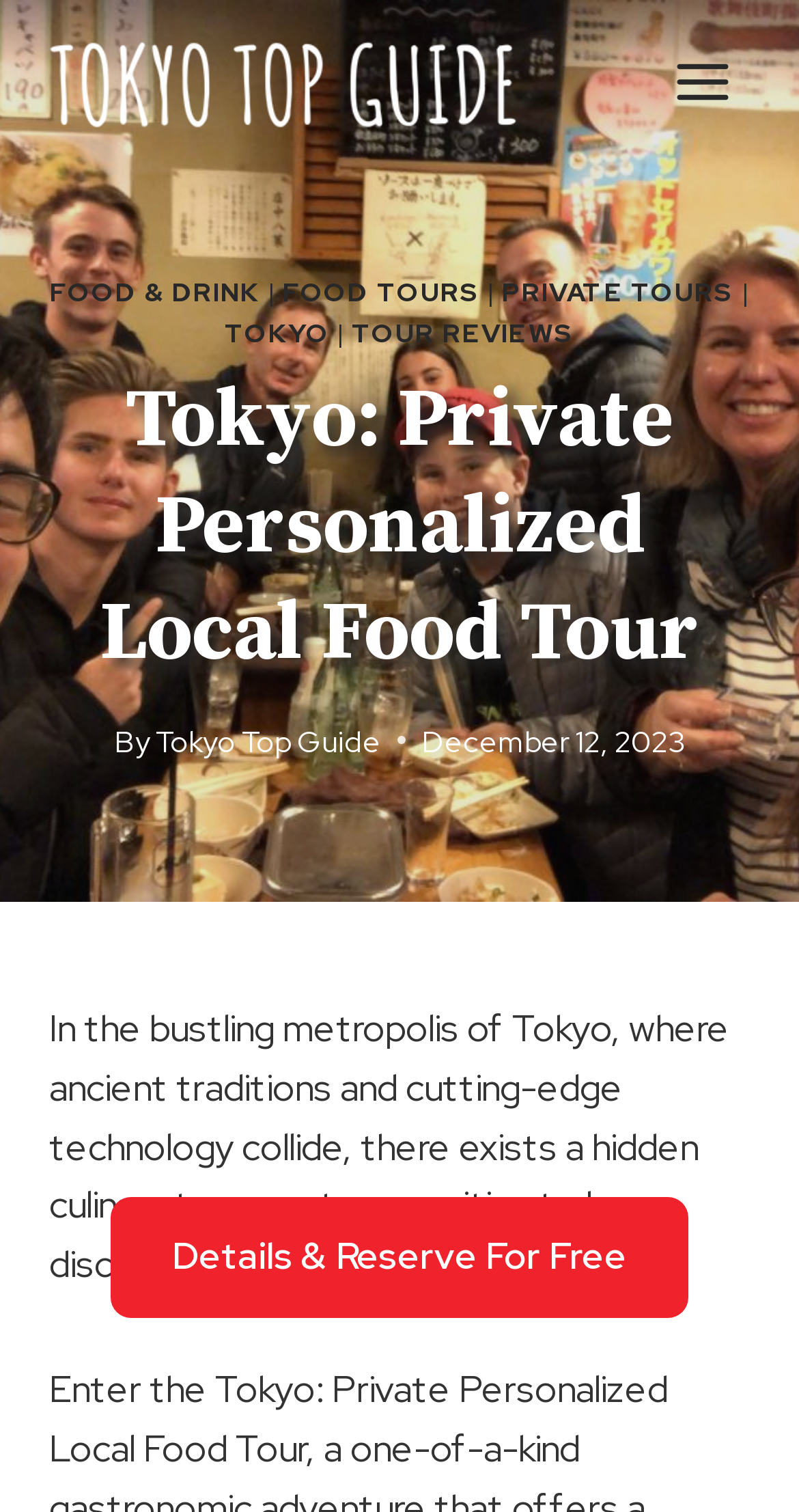What is the date of the content?
Answer with a single word or short phrase according to what you see in the image.

December 12, 2023